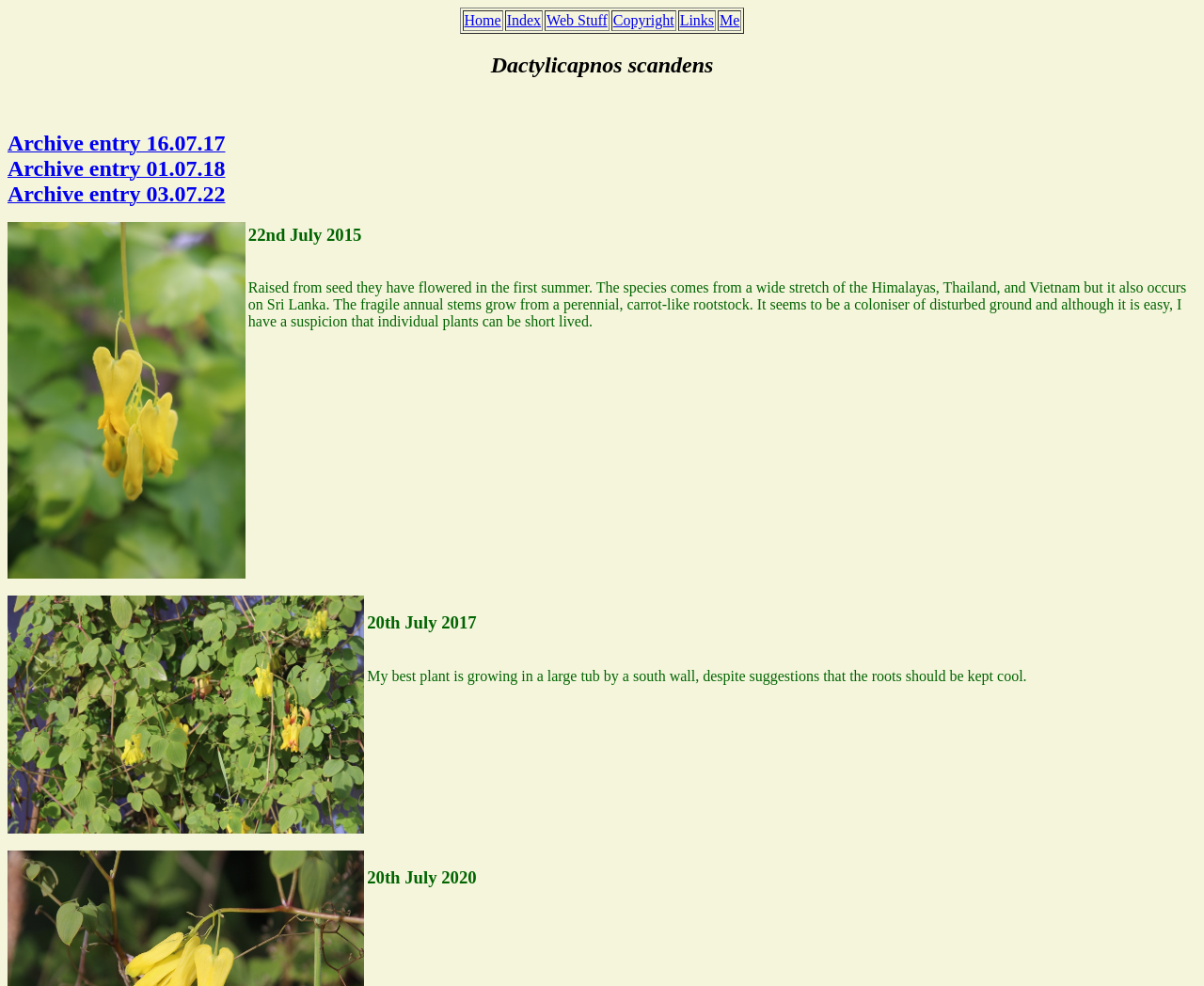Using the description: "Web Stuff", determine the UI element's bounding box coordinates. Ensure the coordinates are in the format of four float numbers between 0 and 1, i.e., [left, top, right, bottom].

[0.454, 0.012, 0.504, 0.029]